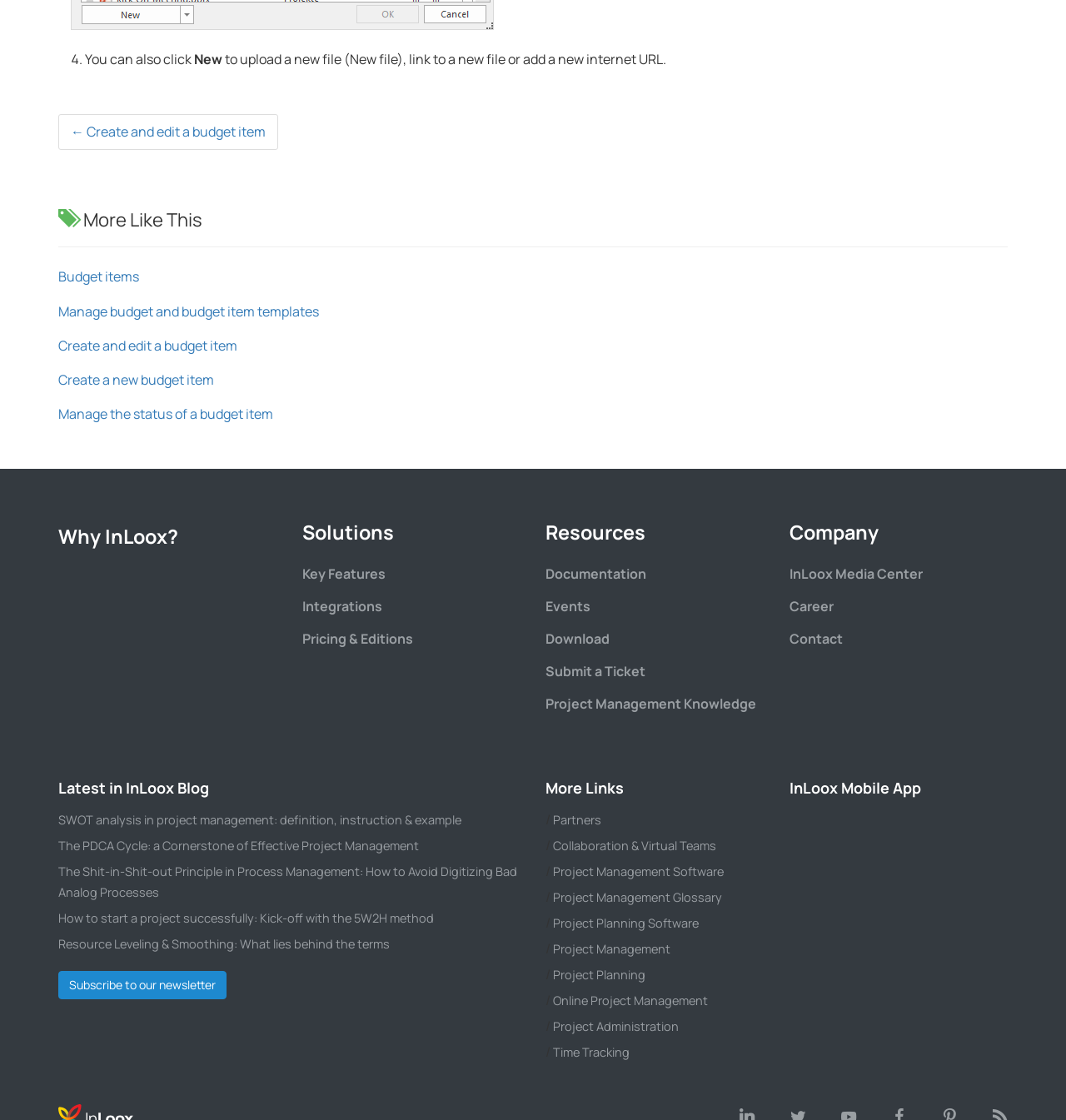Please provide the bounding box coordinates for the element that needs to be clicked to perform the instruction: "Subscribe to our newsletter". The coordinates must consist of four float numbers between 0 and 1, formatted as [left, top, right, bottom].

[0.055, 0.867, 0.212, 0.892]